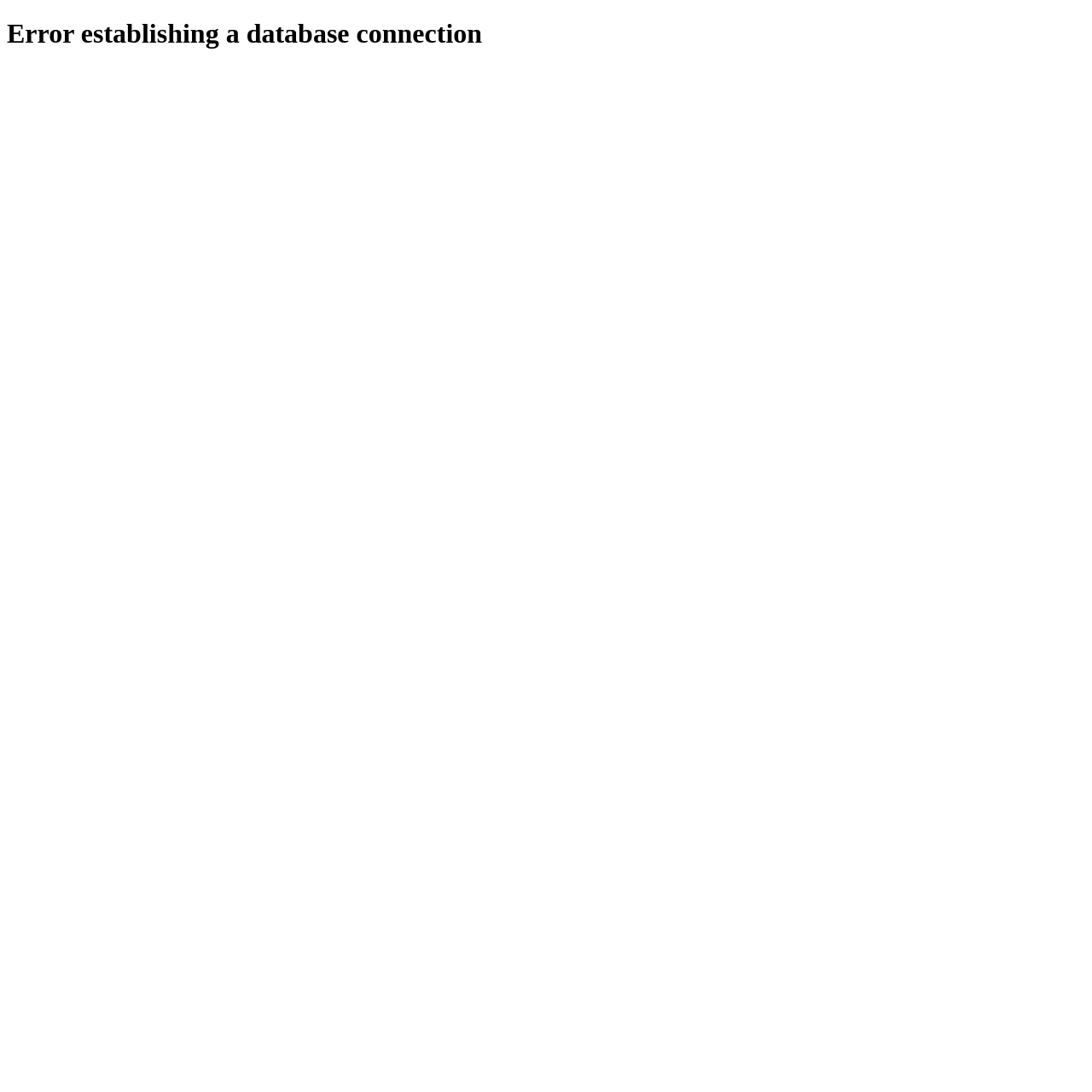Your task is to extract the text of the main heading from the webpage.

Error establishing a database connection